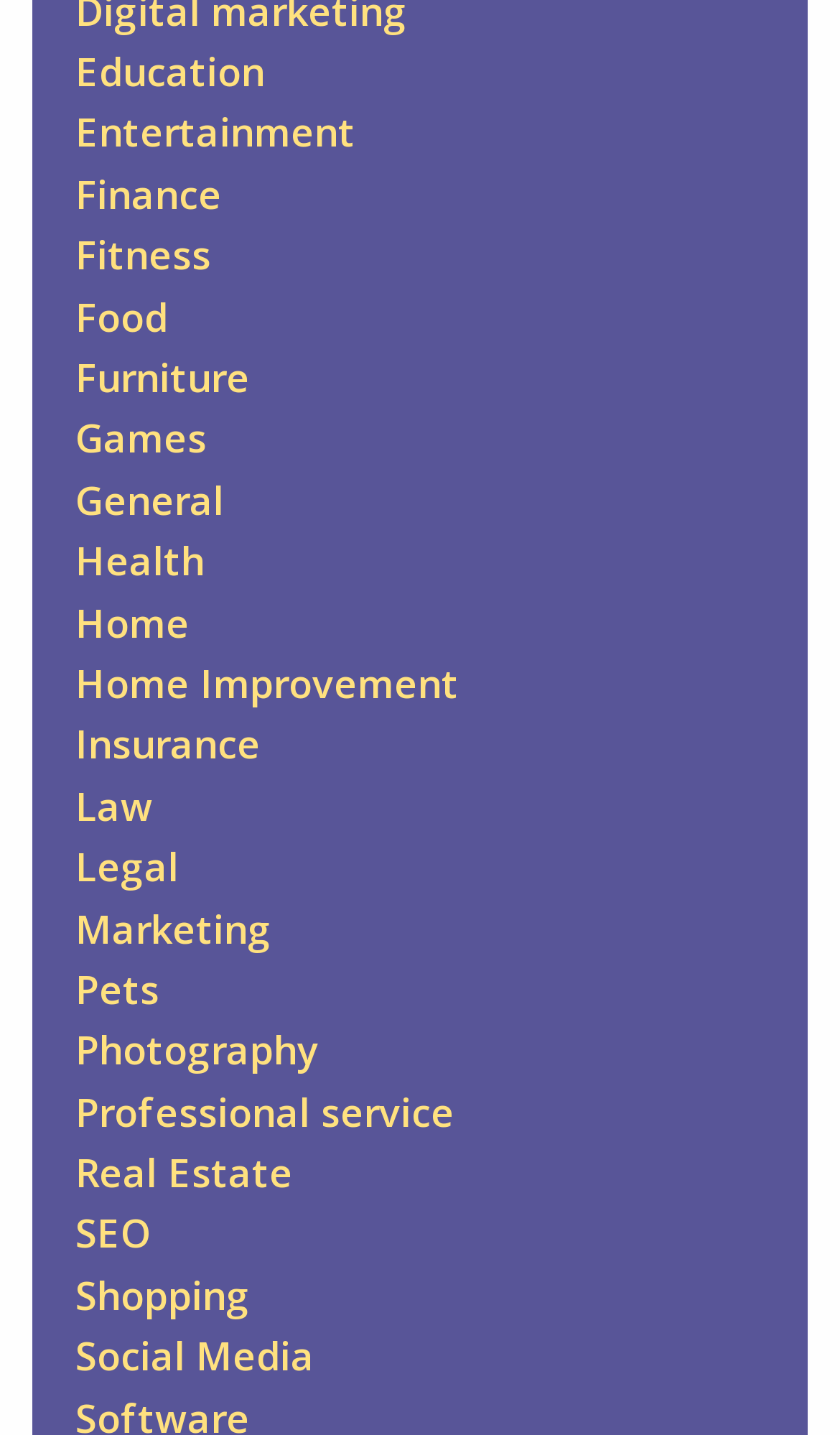Please look at the image and answer the question with a detailed explanation: What is the first category listed?

By analyzing the webpage structure, I found that the first link is labeled 'Education', which suggests that it is the first category listed on the webpage.